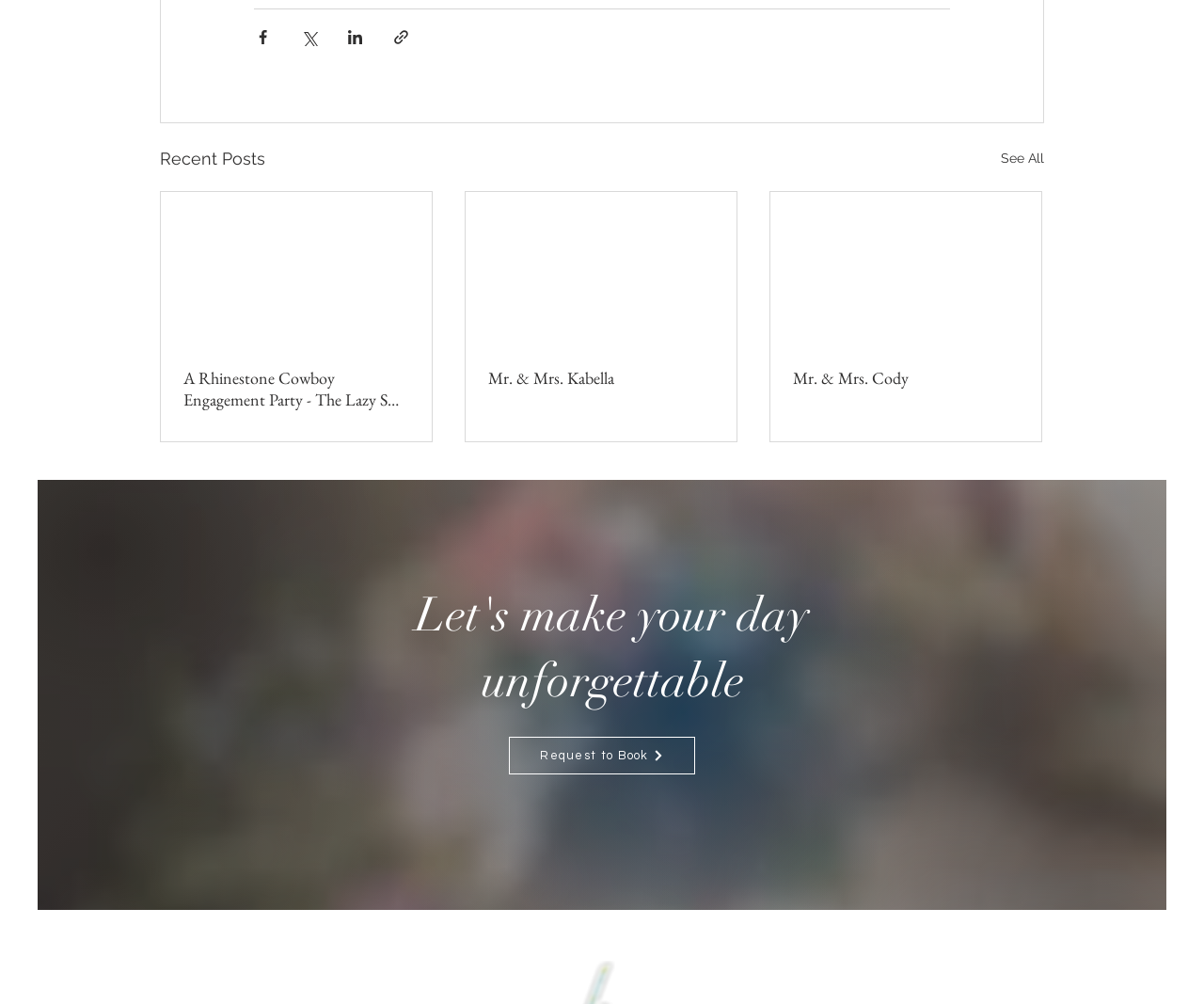Locate the bounding box coordinates of the item that should be clicked to fulfill the instruction: "Read article about A Rhinestone Cowboy Engagement Party".

[0.152, 0.365, 0.34, 0.408]